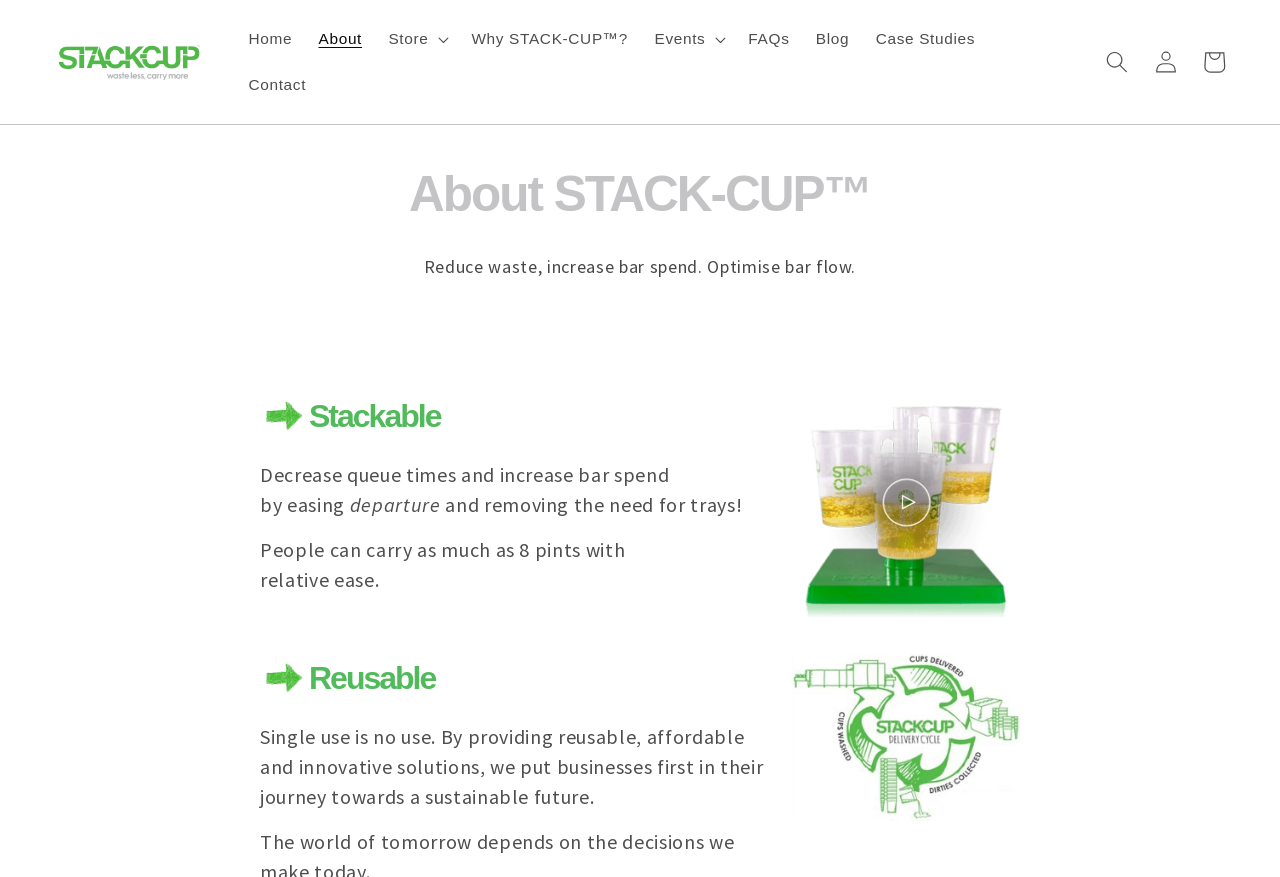Locate the bounding box coordinates of the area where you should click to accomplish the instruction: "Go to the Home page".

[0.184, 0.018, 0.239, 0.071]